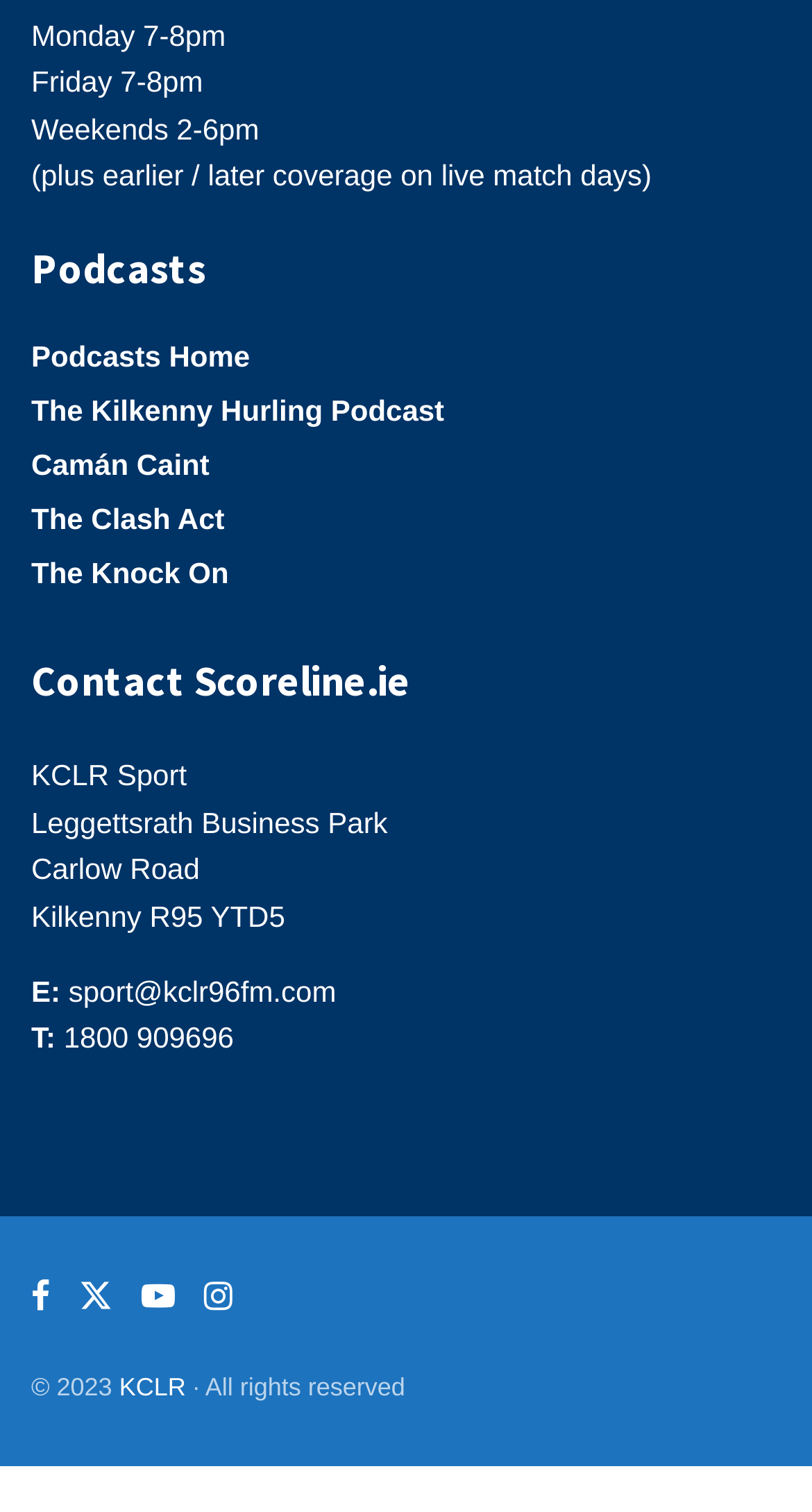What is the address of KCLR Sport?
Use the image to give a comprehensive and detailed response to the question.

The address of KCLR Sport can be found in the 'Contact Scoreline.ie' section, which is 'Leggettsrath Business Park, Carlow Road, Kilkenny R95 YTD5'.